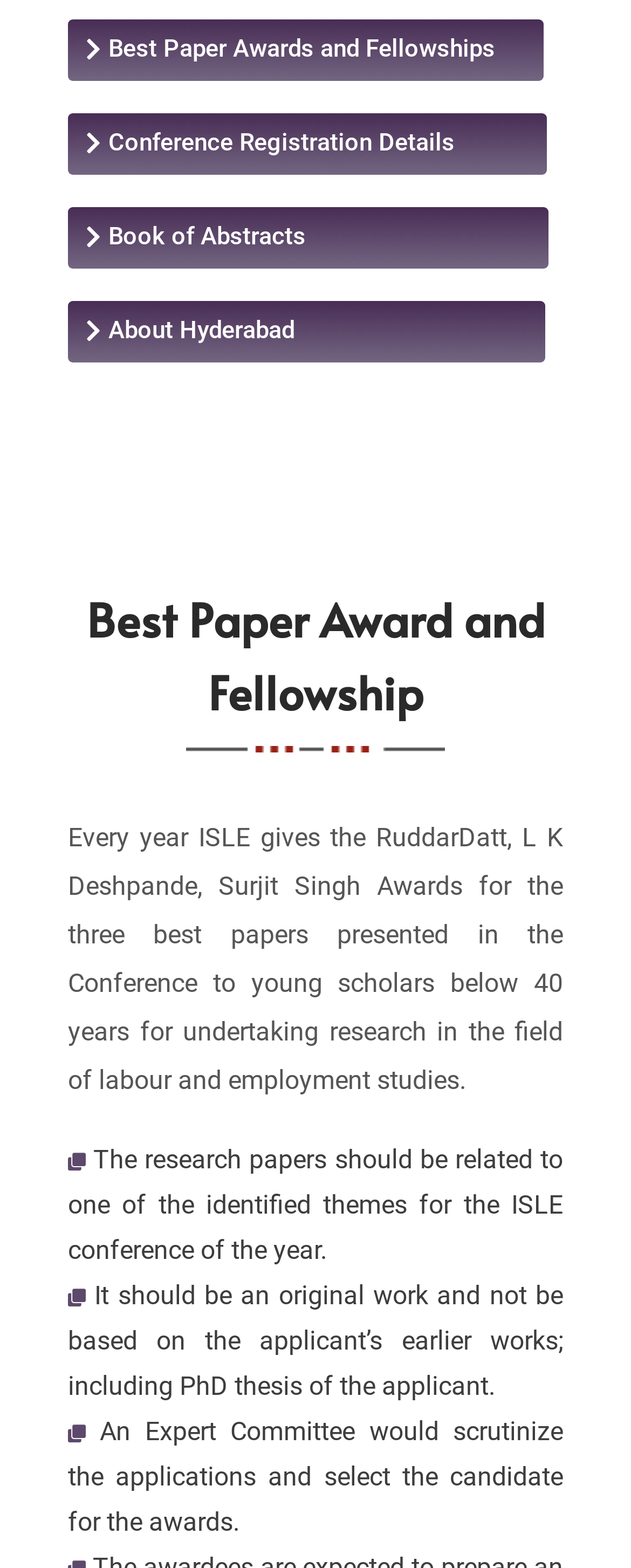Give the bounding box coordinates for the element described by: "About Hyderabad".

[0.108, 0.192, 0.864, 0.231]